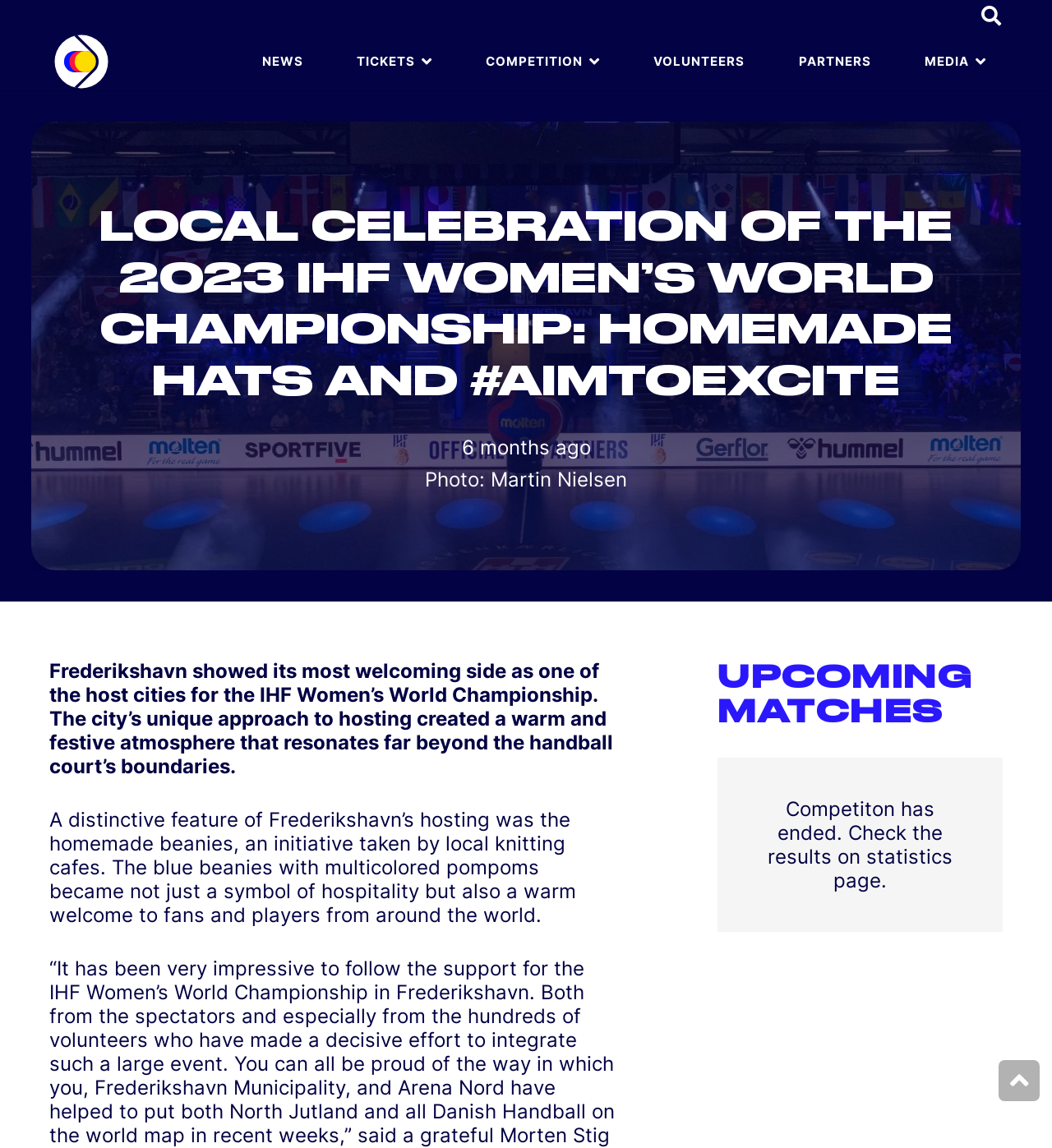What is the main heading displayed on the webpage? Please provide the text.

AIM TO EXCITE!